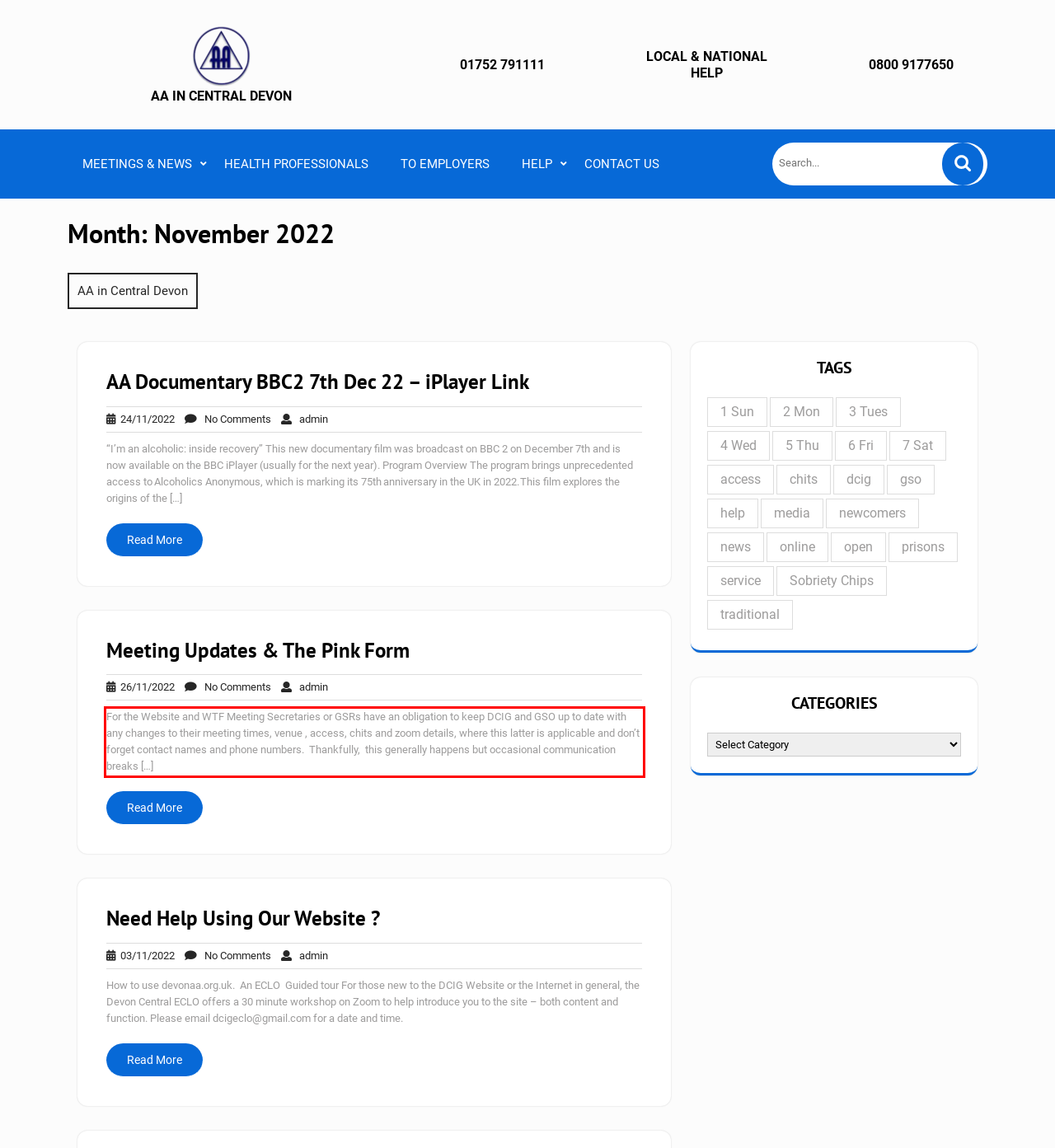Please perform OCR on the UI element surrounded by the red bounding box in the given webpage screenshot and extract its text content.

For the Website and WTF Meeting Secretaries or GSRs have an obligation to keep DCIG and GSO up to date with any changes to their meeting times, venue , access, chits and zoom details, where this latter is applicable and don’t forget contact names and phone numbers. Thankfully, this generally happens but occasional communication breaks […]